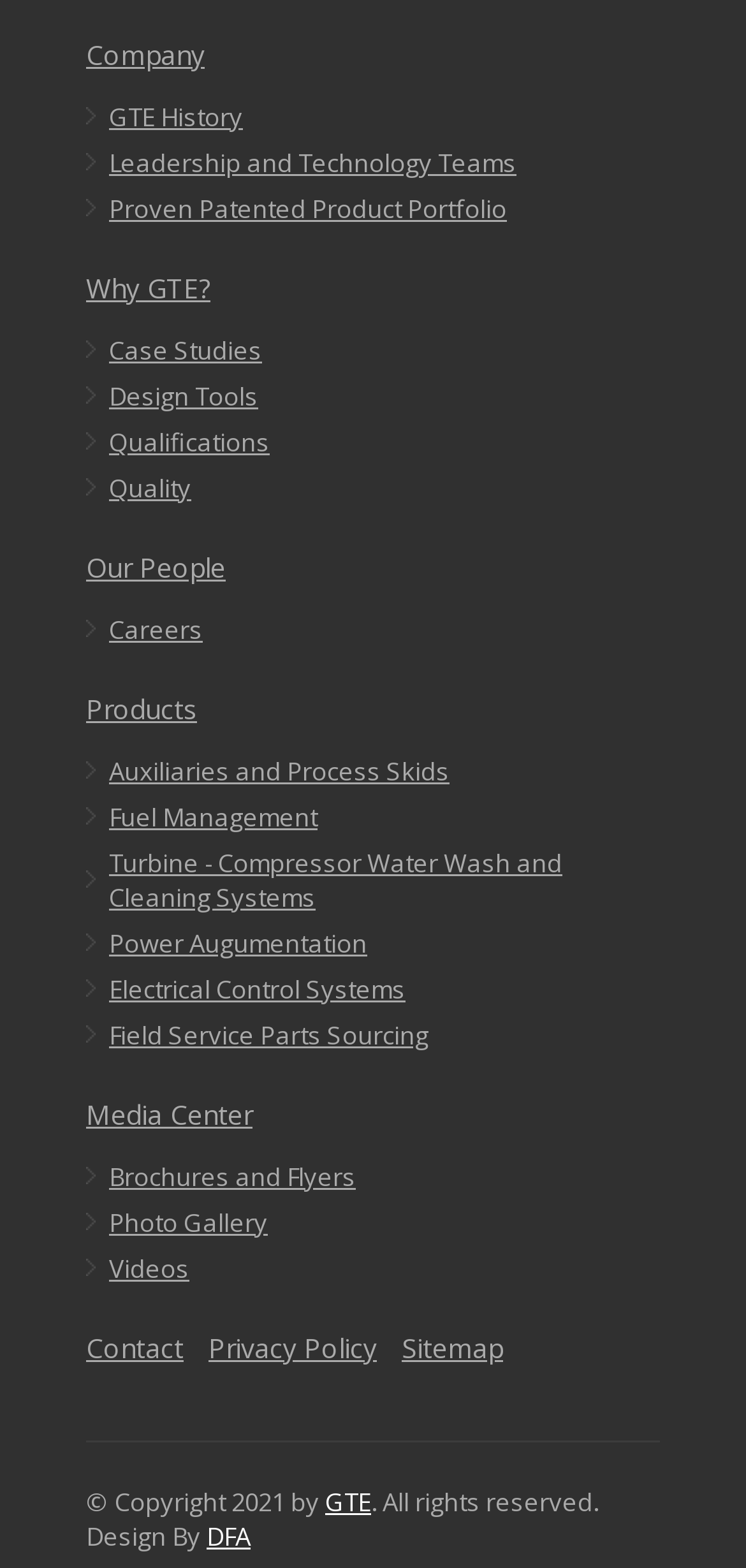Give a concise answer using one word or a phrase to the following question:
What is the last link on the webpage?

DFA